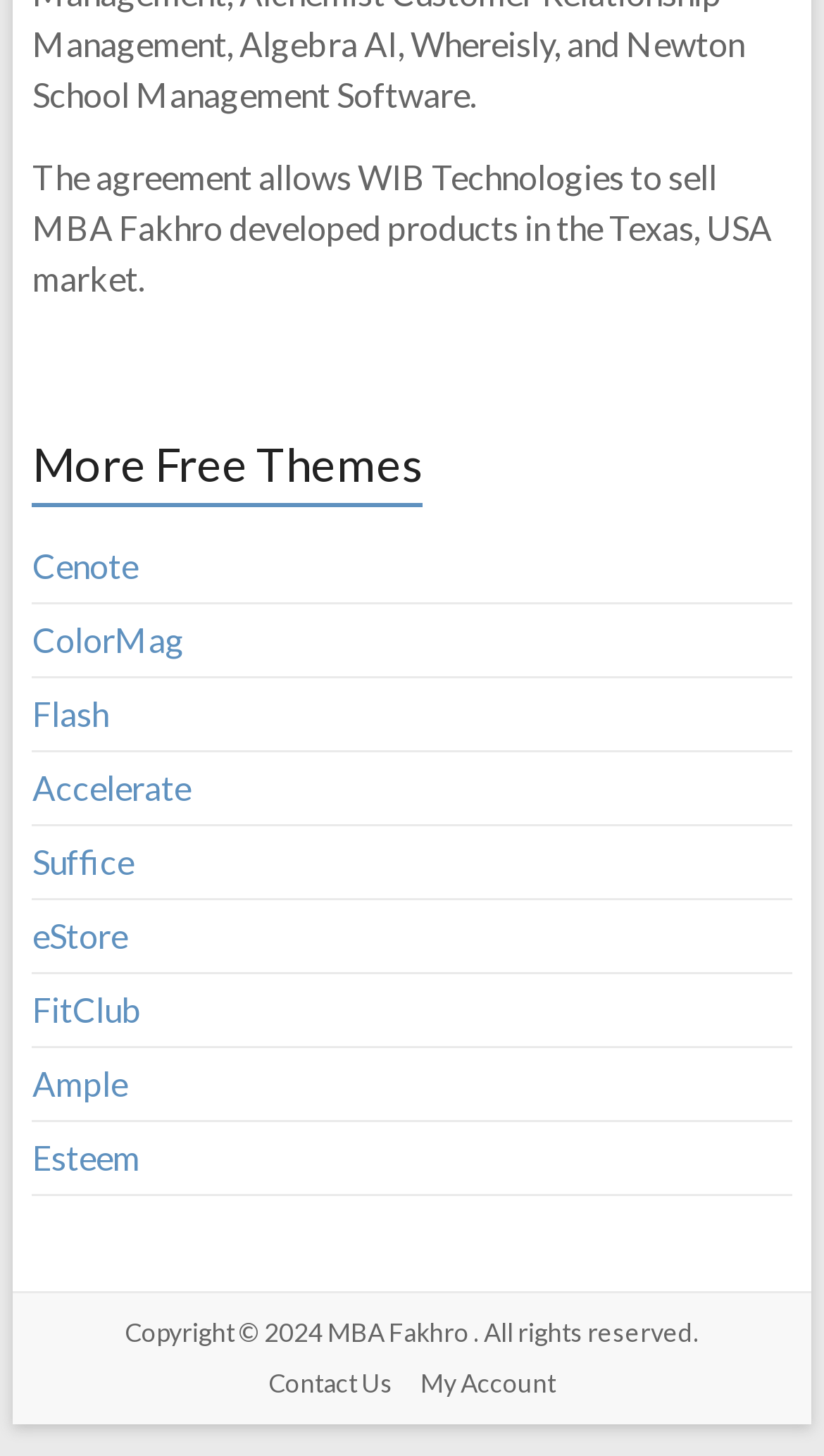Who owns the copyright of the webpage?
Please answer the question with as much detail as possible using the screenshot.

The static text element at the bottom of the page states 'Copyright © 2024 MBA Fakhro. All rights reserved.'